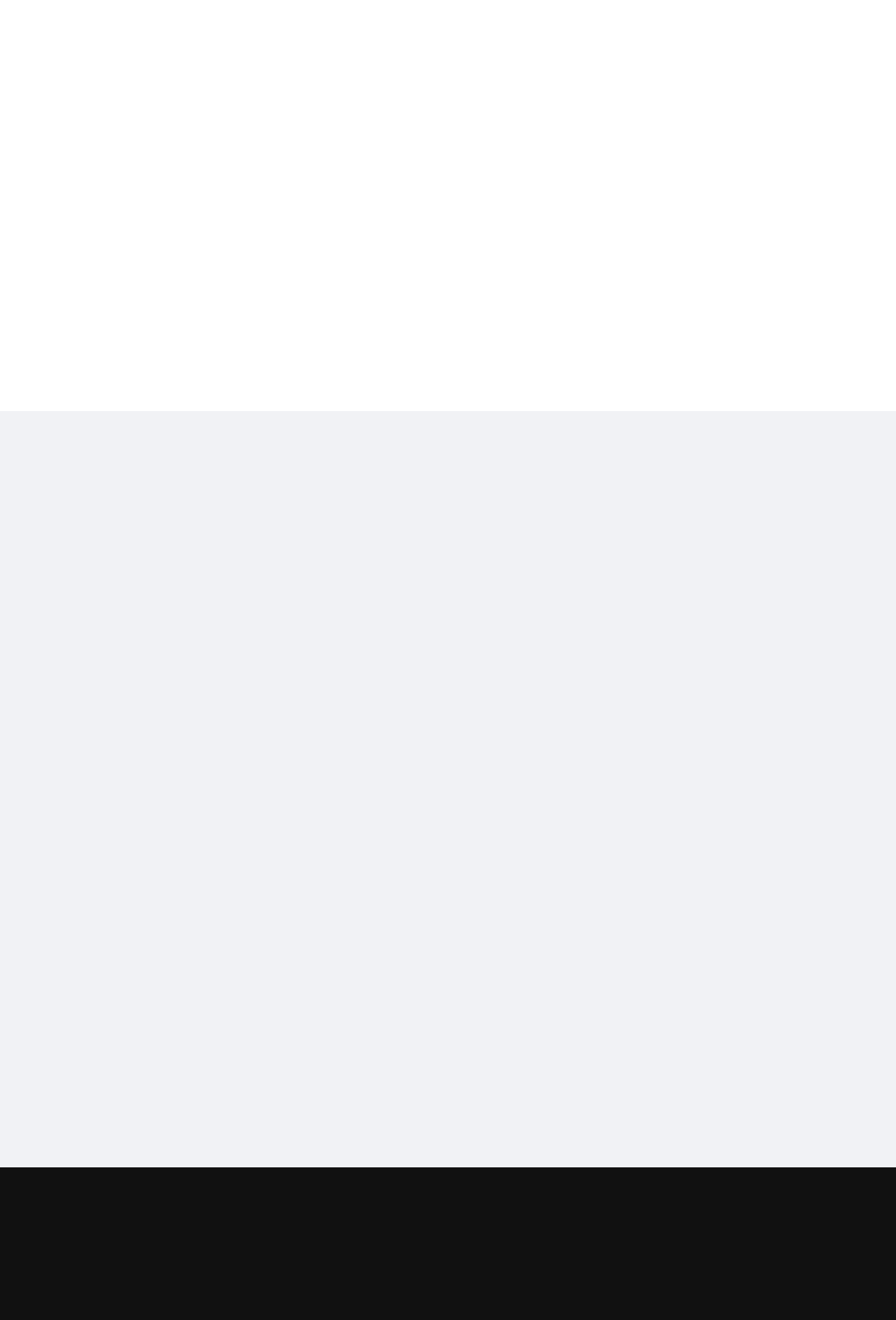Use the details in the image to answer the question thoroughly: 
How many text boxes are in the contact form?

I counted the number of text box elements within the contact form, which are labeled as '* Full Name', '* Phone', '* E-mail', 'Procedures of Interest', and '* Question / Message'. There are 5 text boxes in total.